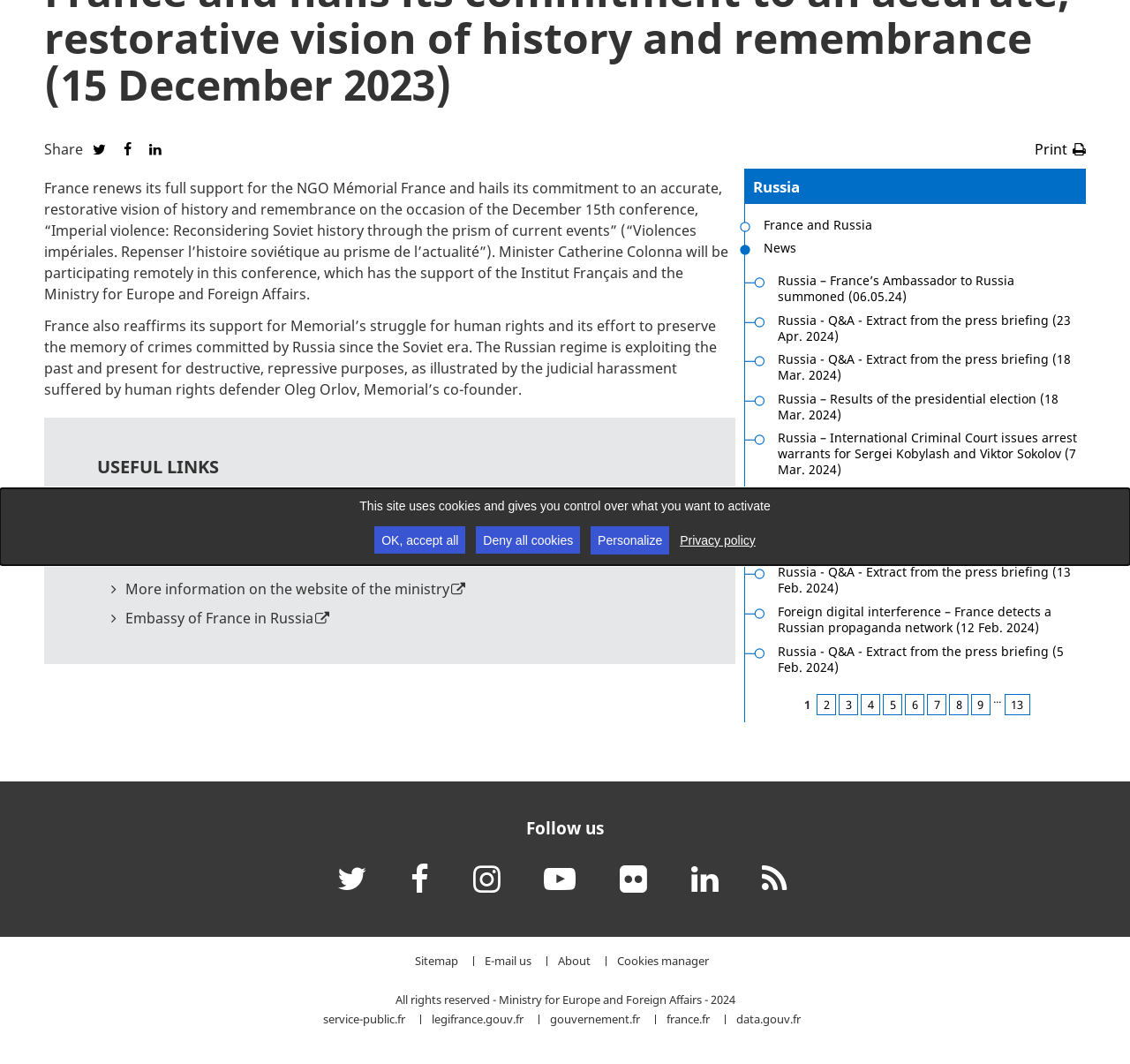Extract the bounding box coordinates for the HTML element that matches this description: "Privacy policy". The coordinates should be four float numbers between 0 and 1, i.e., [left, top, right, bottom].

[0.595, 0.493, 0.675, 0.523]